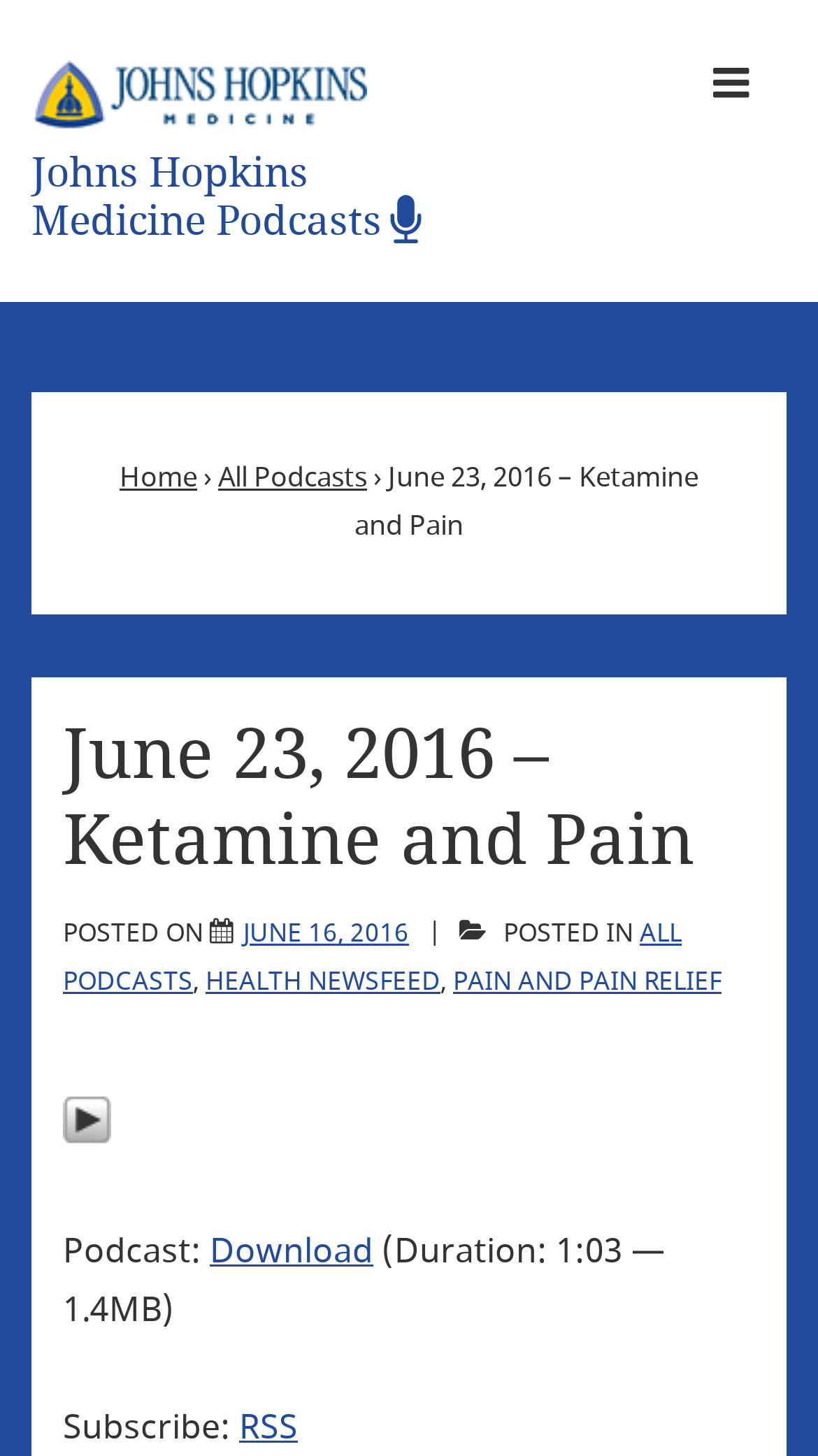Please identify the bounding box coordinates of the clickable area that will fulfill the following instruction: "Play the podcast". The coordinates should be in the format of four float numbers between 0 and 1, i.e., [left, top, right, bottom].

[0.077, 0.761, 0.136, 0.796]